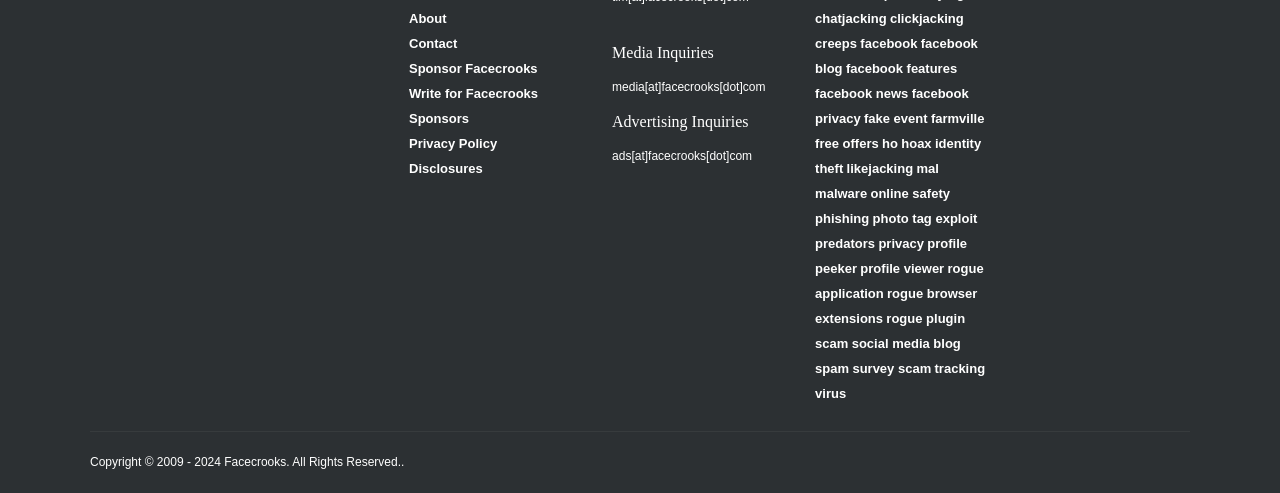Provide your answer to the question using just one word or phrase: What is the topic of the link 'facebook features'?

Facebook features